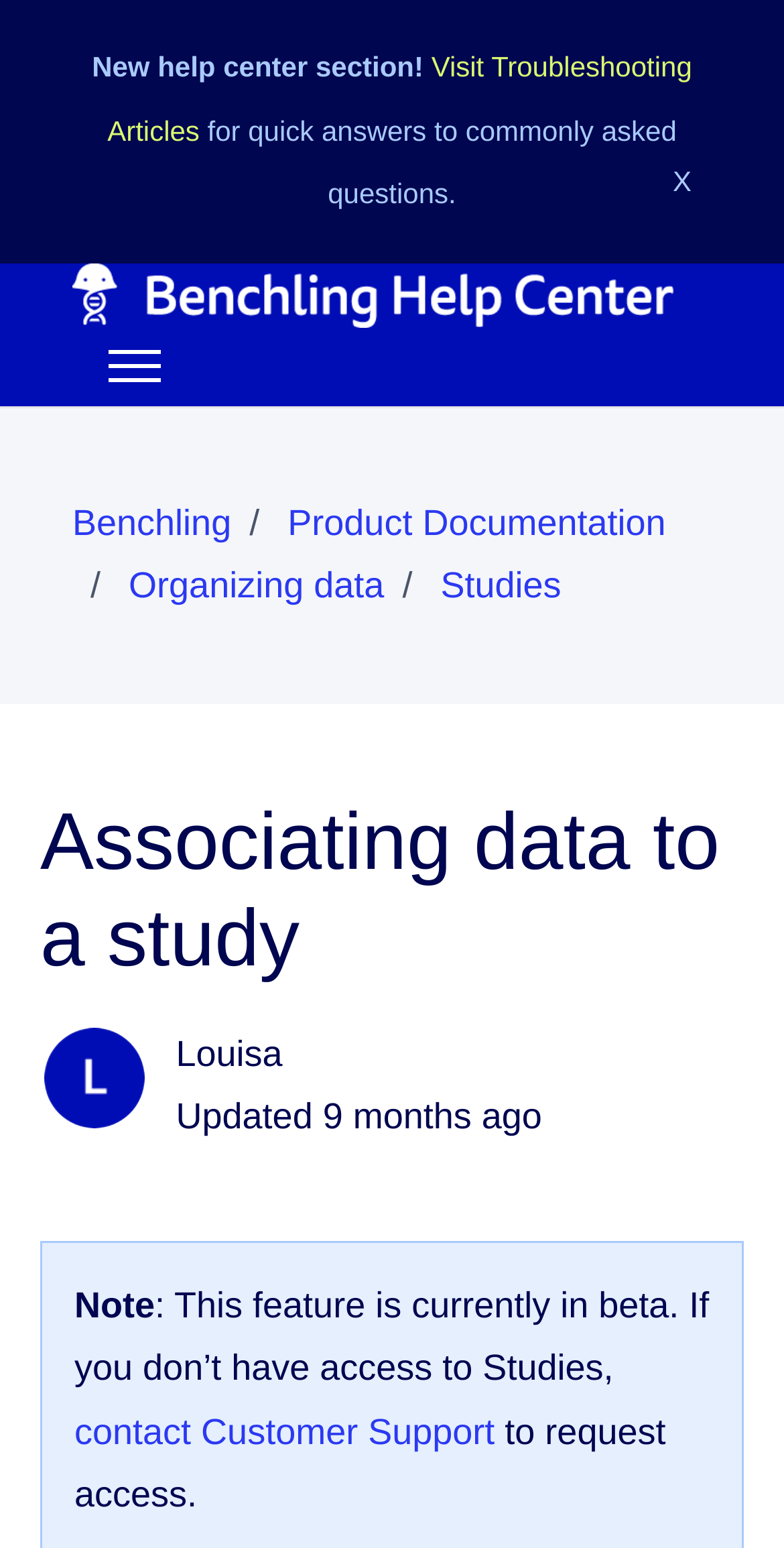Locate the bounding box coordinates of the area that needs to be clicked to fulfill the following instruction: "Go to Benchling". The coordinates should be in the format of four float numbers between 0 and 1, namely [left, top, right, bottom].

[0.092, 0.324, 0.295, 0.35]